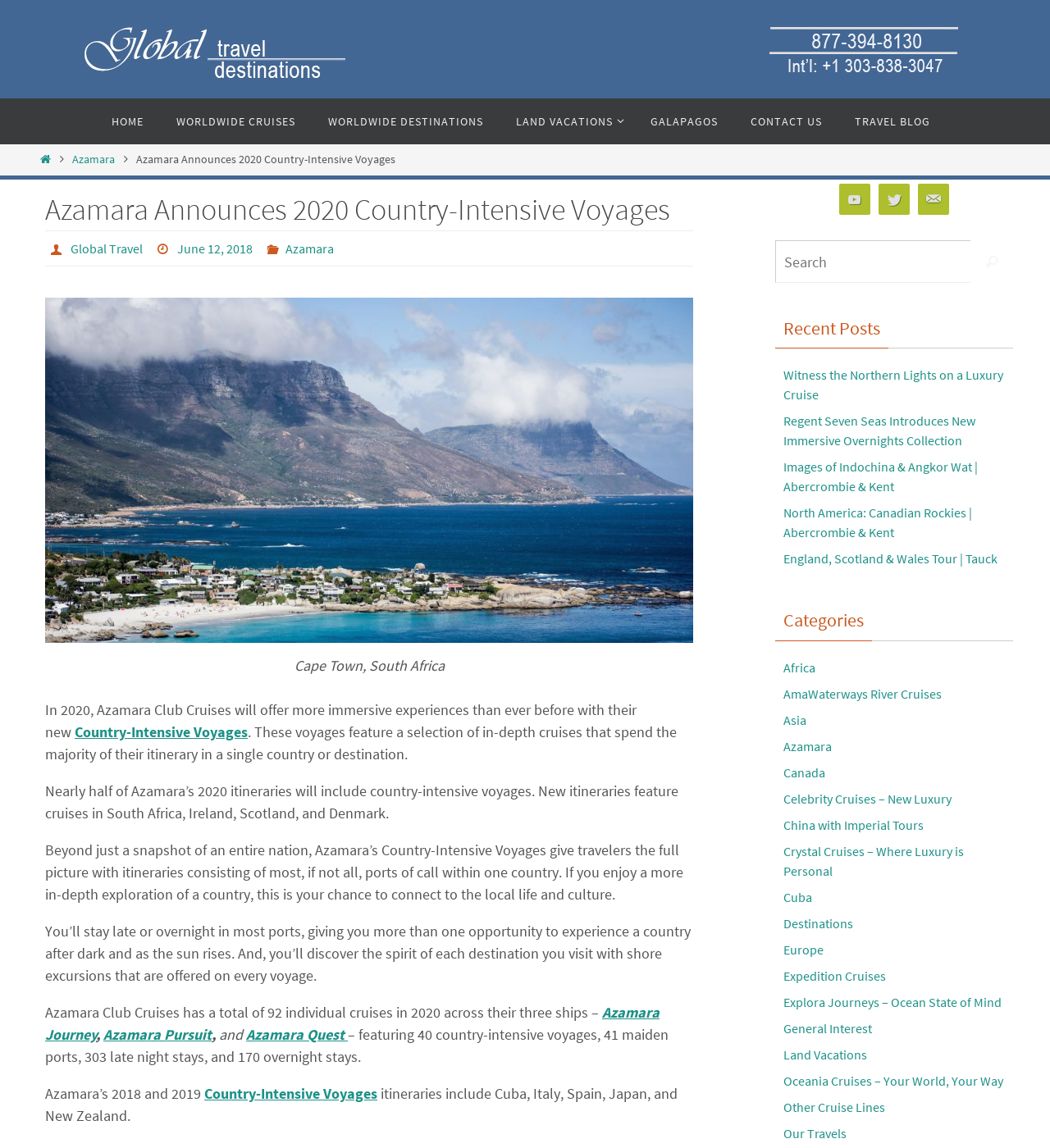Can you look at the image and give a comprehensive answer to the question:
How many links are there in the 'Categories' section?

I counted the number of links in the 'Categories' section, which starts with 'Africa' and ends with 'Our Travels', and found 20 links in total.